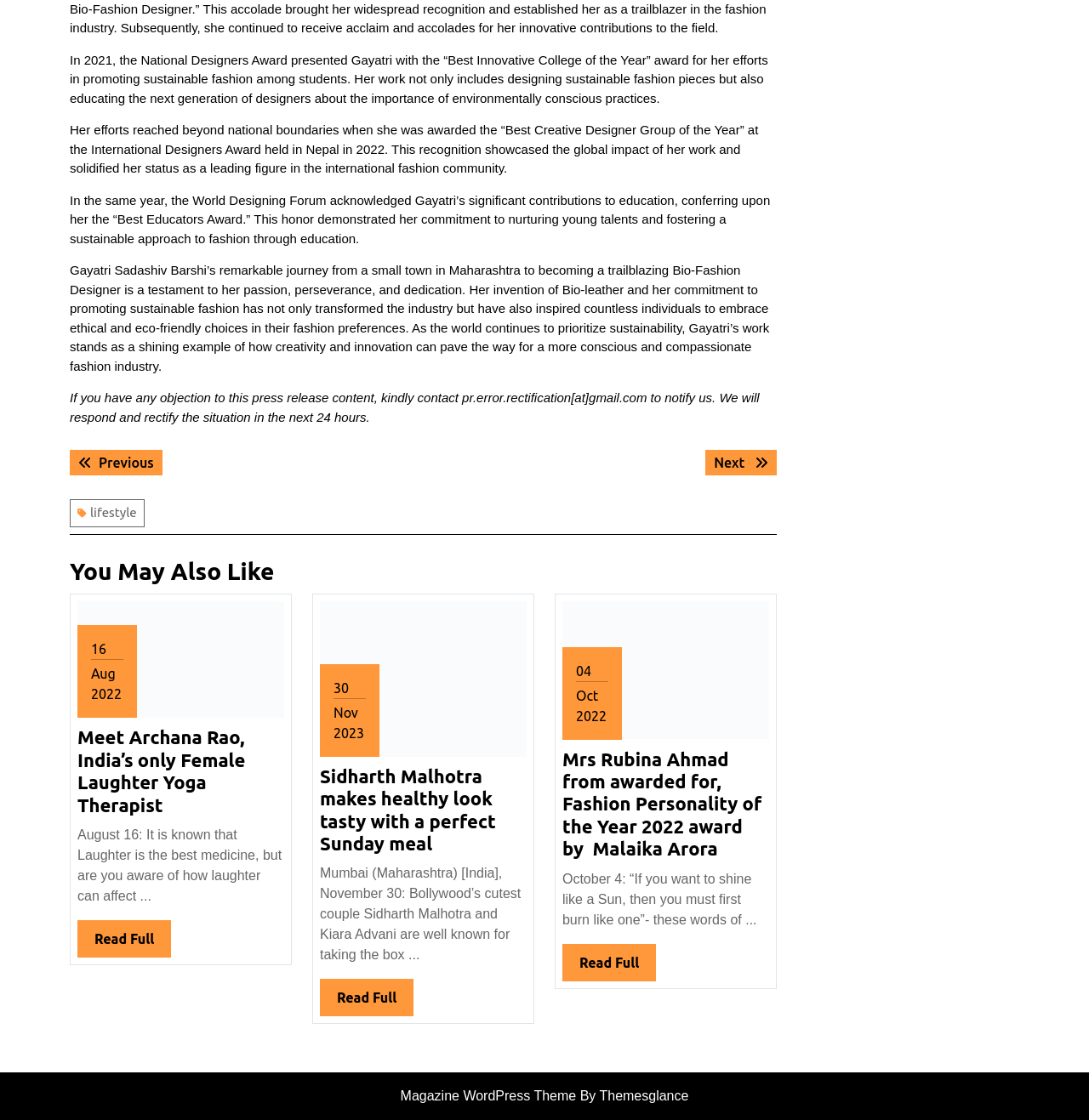What is the date of the latest article in the 'You May Also Like' section?
Using the image as a reference, give a one-word or short phrase answer.

November 30, 2023